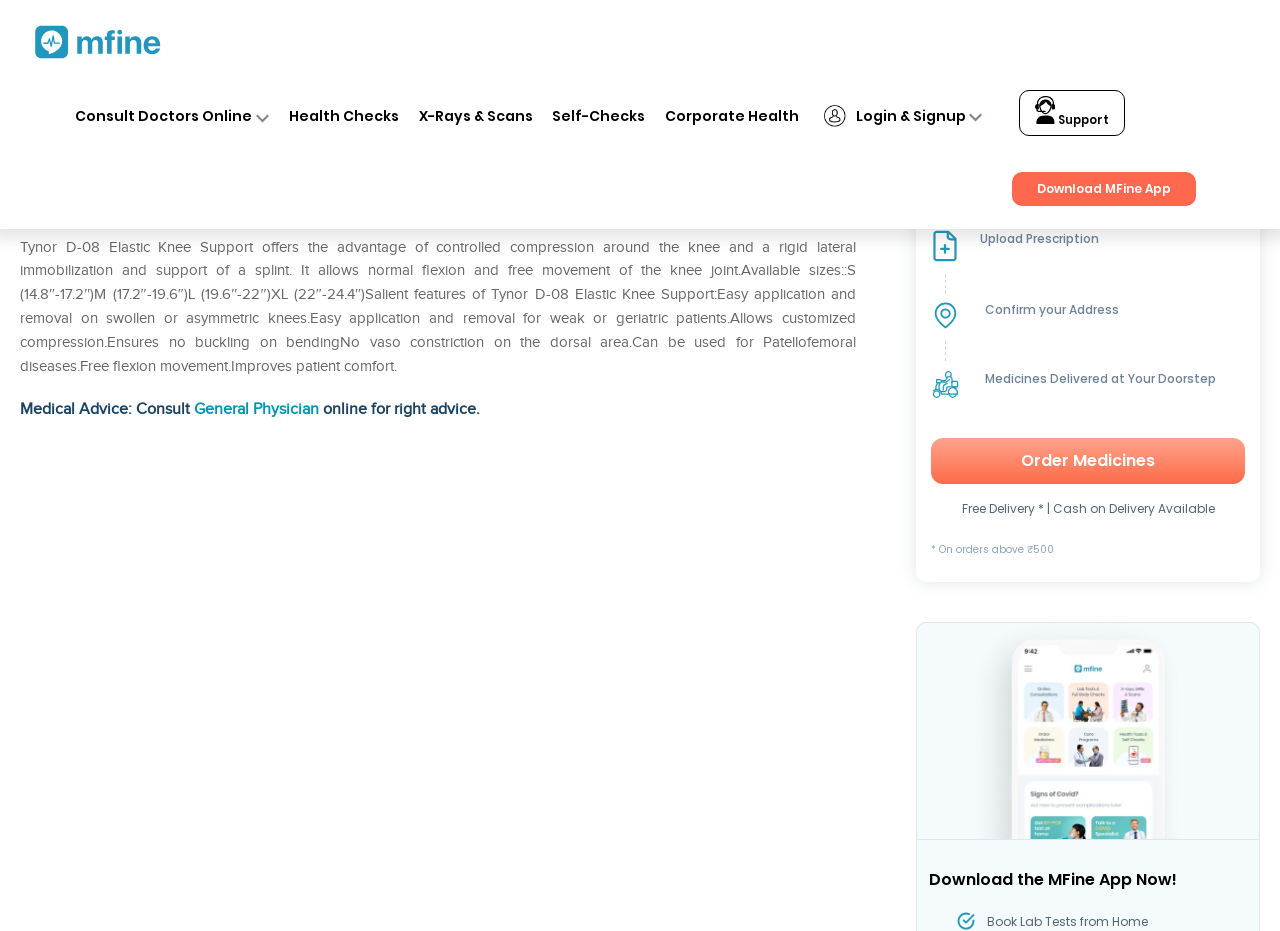Please identify the bounding box coordinates of the element that needs to be clicked to perform the following instruction: "Click Profile Login & Signup".

[0.668, 0.114, 0.767, 0.135]